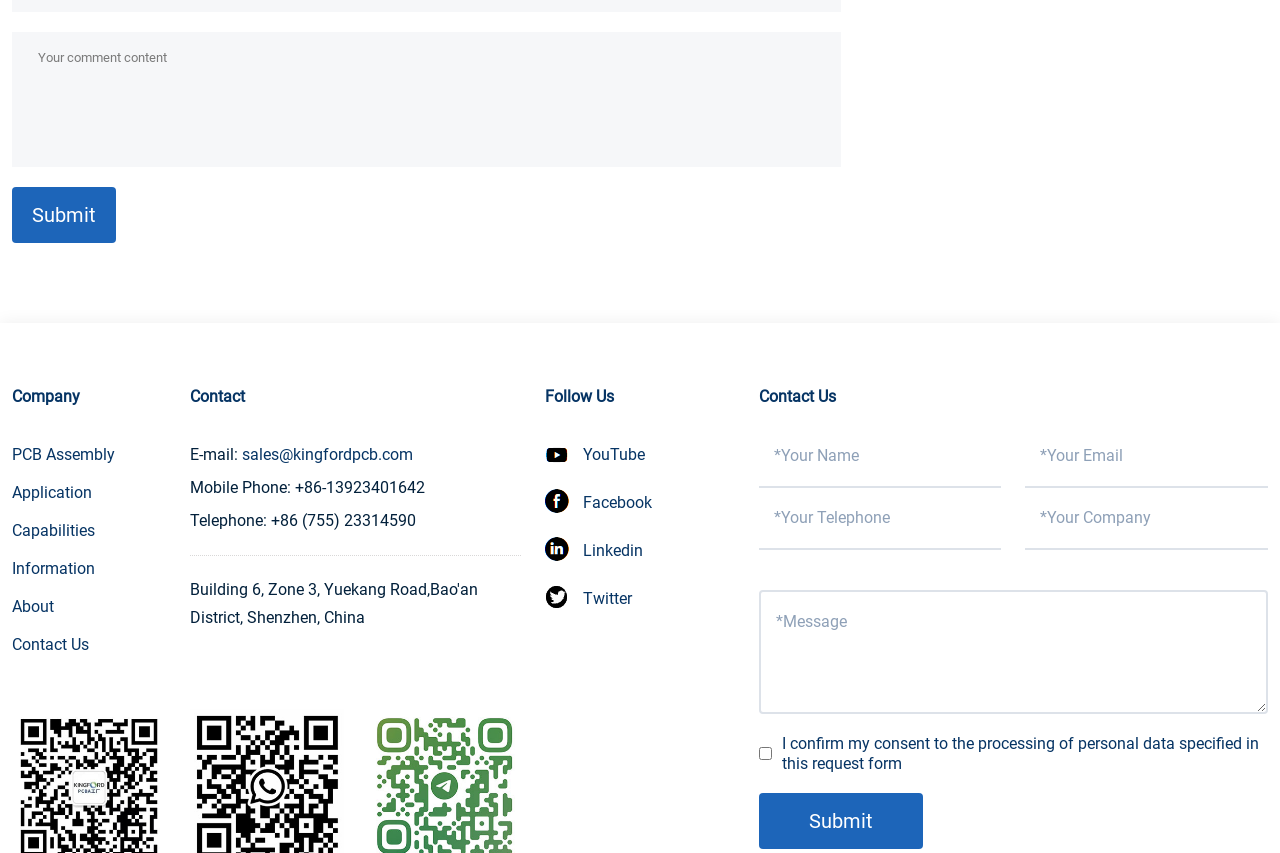Identify the bounding box of the HTML element described as: "name="content" placeholder="Your comment content"".

[0.009, 0.038, 0.657, 0.196]